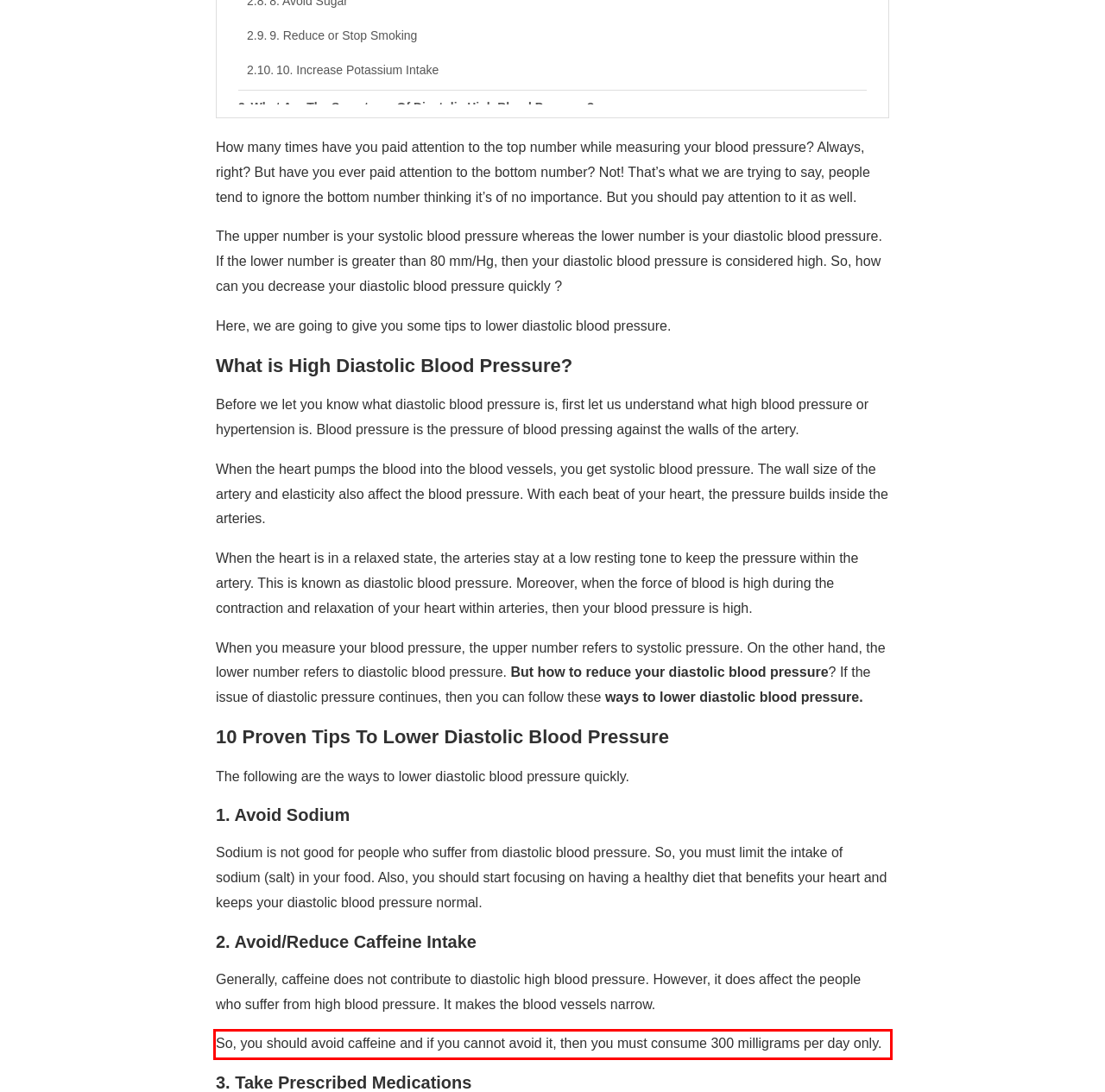Please look at the webpage screenshot and extract the text enclosed by the red bounding box.

So, you should avoid caffeine and if you cannot avoid it, then you must consume 300 milligrams per day only.